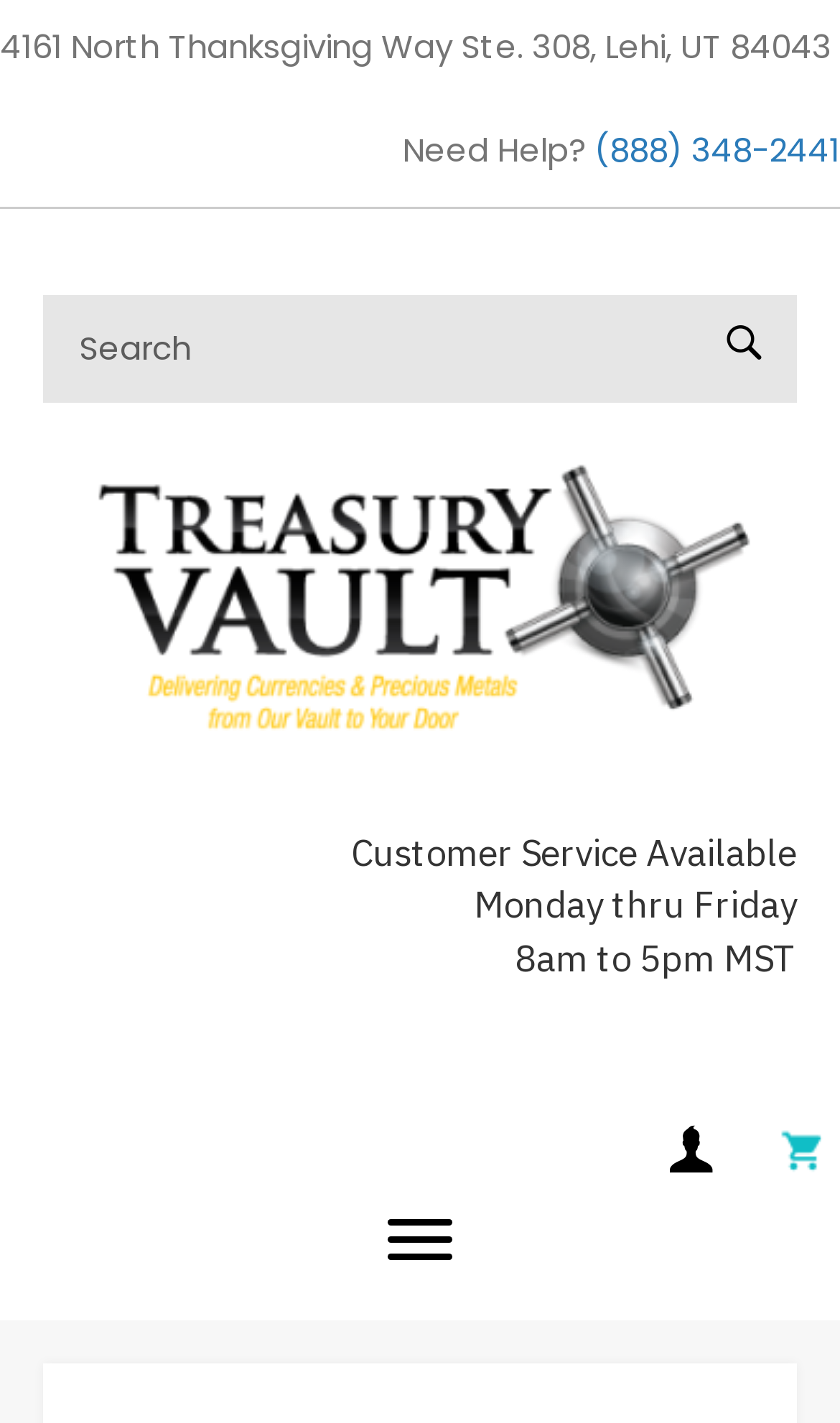What is the phone number for help?
Please provide an in-depth and detailed response to the question.

I found the phone number by looking at the top-right section of the webpage, where it says 'Need Help?' and then there's a link with the phone number.